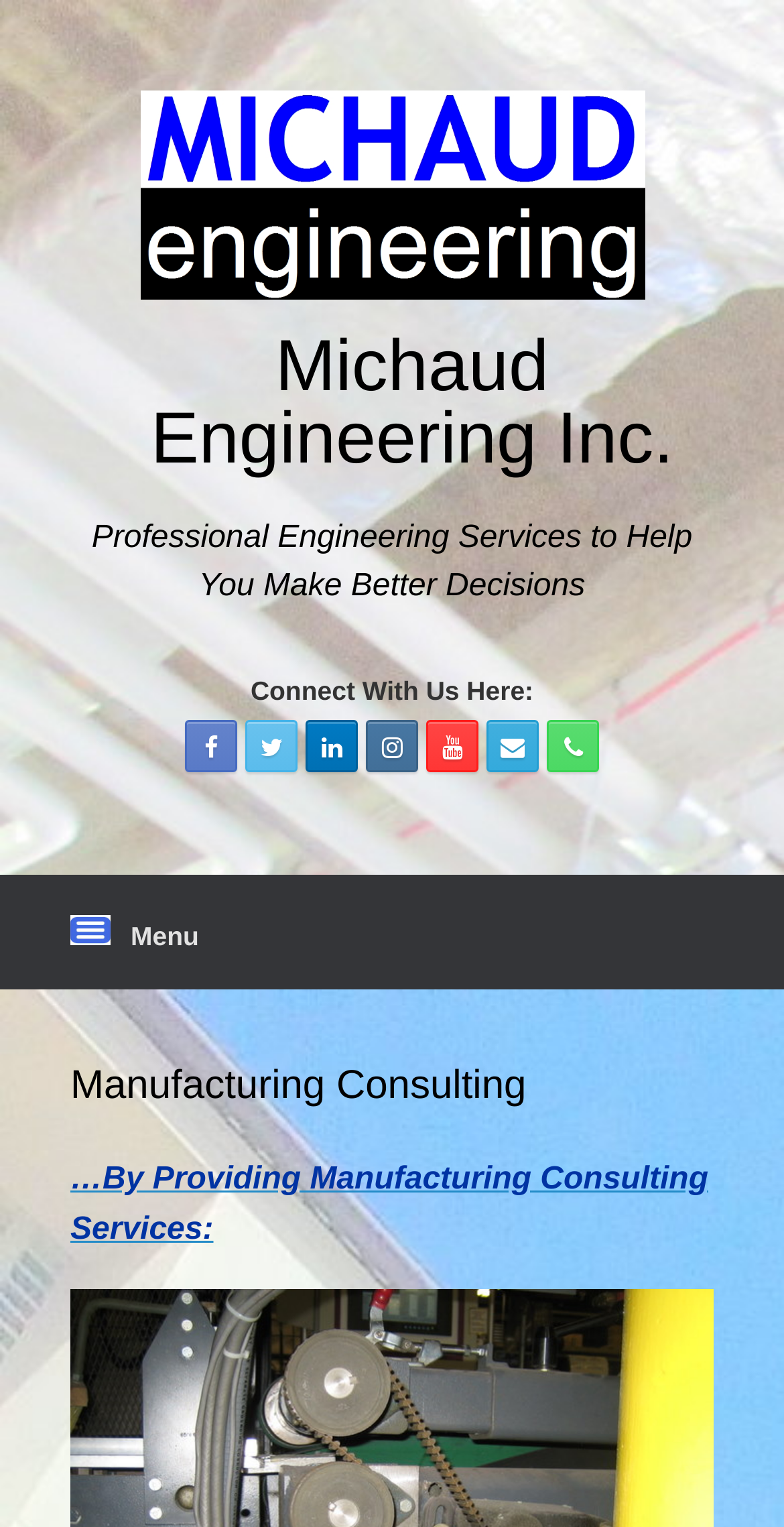Can you find and generate the webpage's heading?

Michaud Engineering Inc.